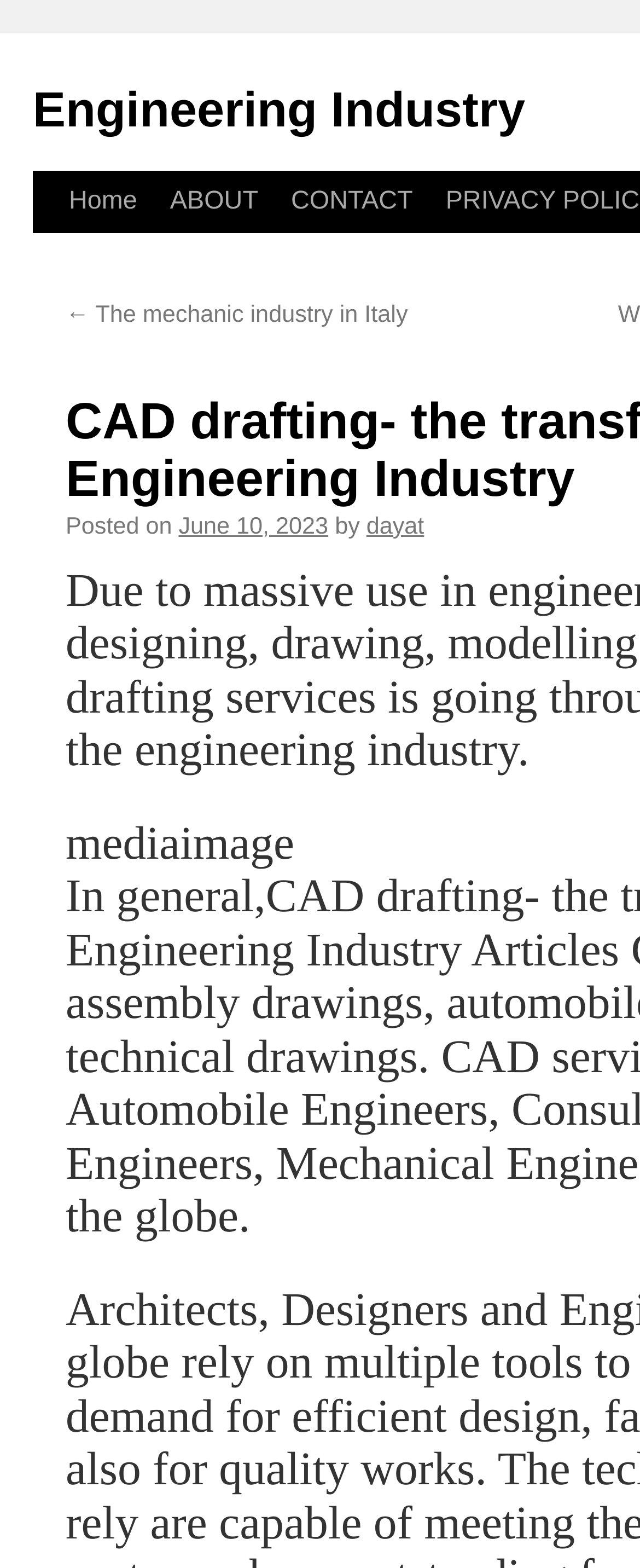Locate the bounding box of the UI element defined by this description: "ABOUT". The coordinates should be given as four float numbers between 0 and 1, formatted as [left, top, right, bottom].

[0.222, 0.109, 0.388, 0.149]